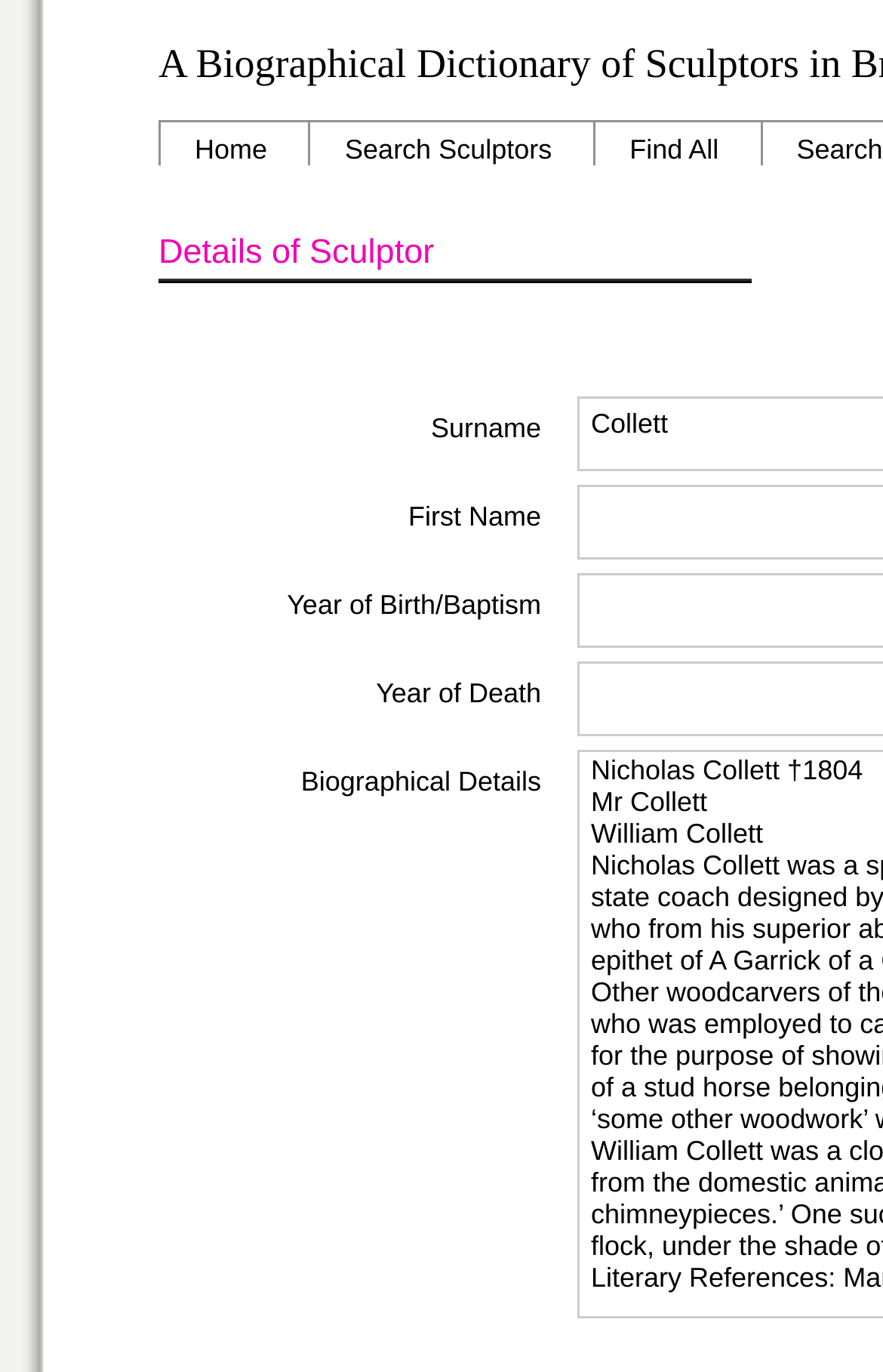What is the second link in the top navigation bar?
Answer the question with detailed information derived from the image.

I examined the top navigation bar and found that the second link is 'Search Sculptors', which is located at the top of the webpage with bounding box coordinates [0.352, 0.097, 0.663, 0.121].